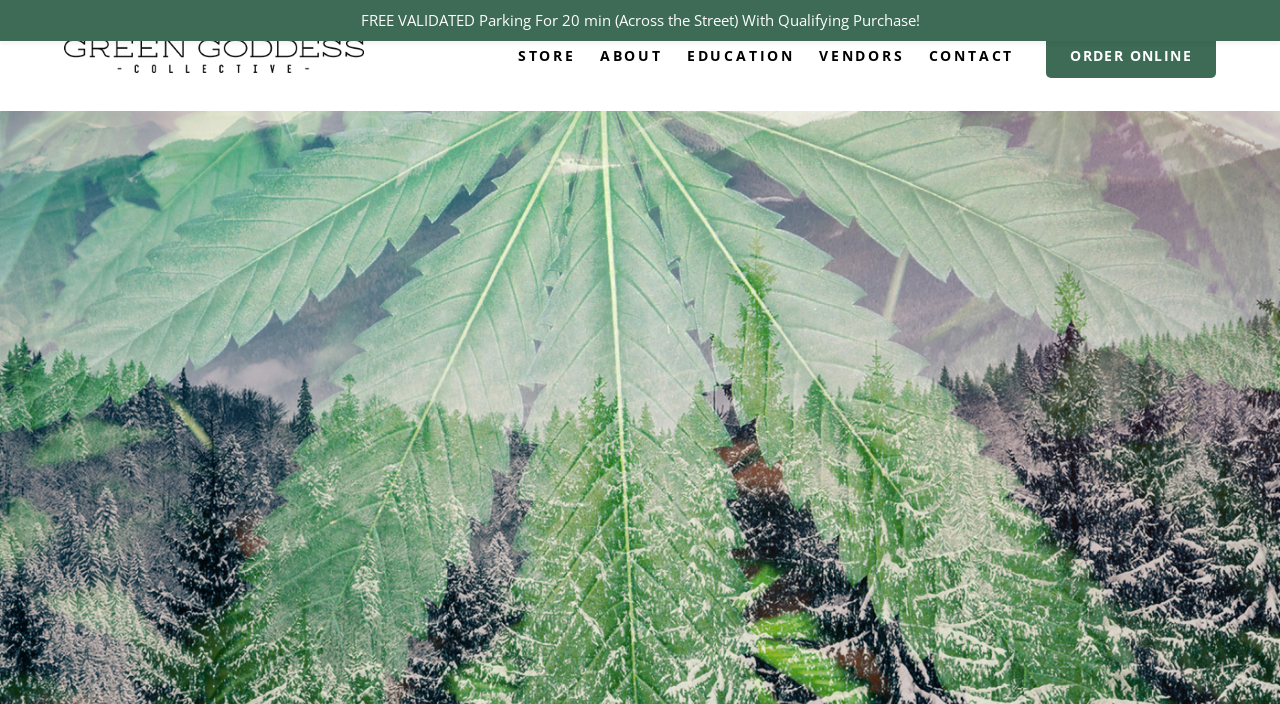Given the description: "About", determine the bounding box coordinates of the UI element. The coordinates should be formatted as four float numbers between 0 and 1, [left, top, right, bottom].

[0.459, 0.001, 0.527, 0.158]